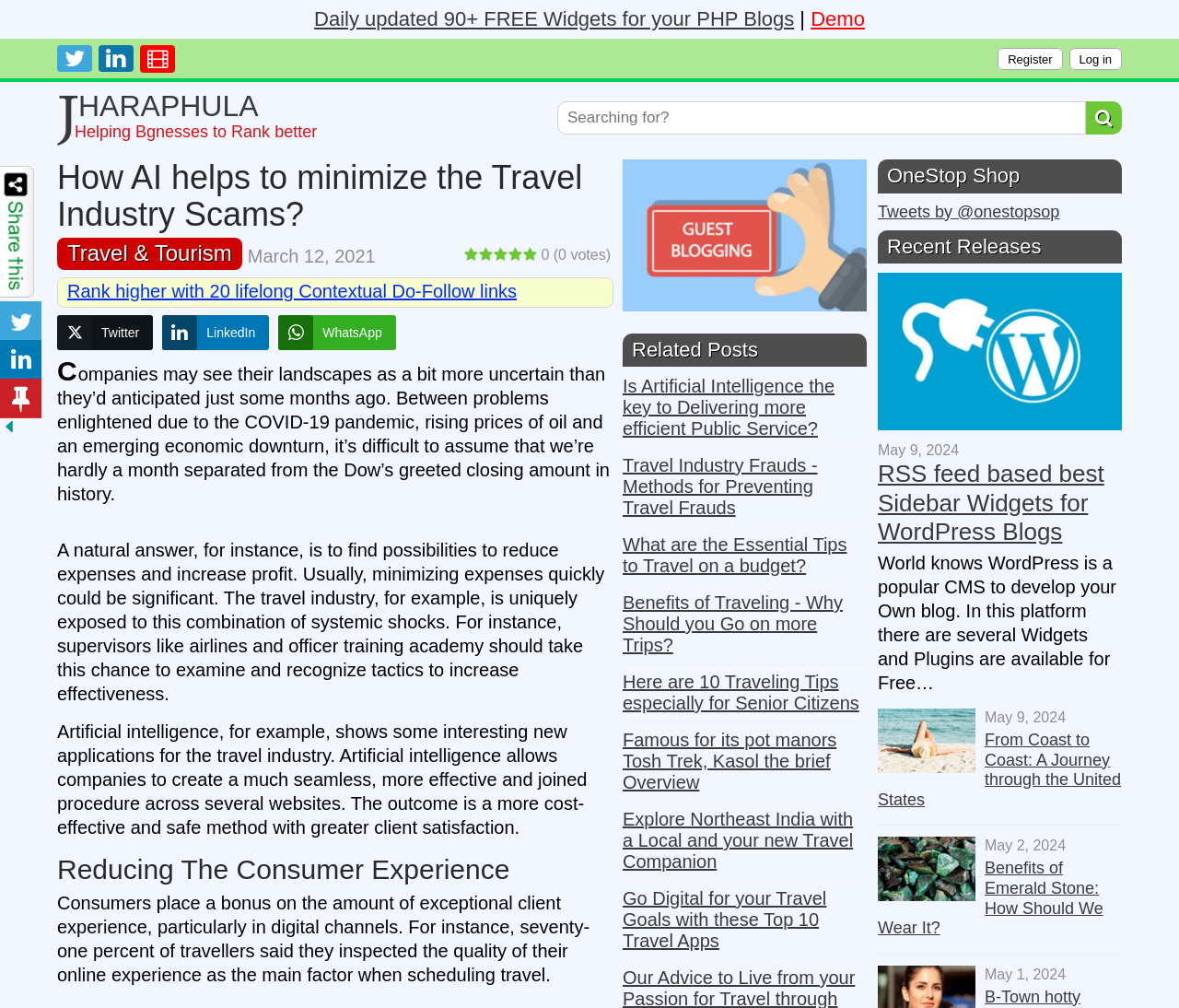Please pinpoint the bounding box coordinates for the region I should click to adhere to this instruction: "Read the article 'How AI helps to minimize the Travel Industry Scams?'".

[0.048, 0.158, 0.52, 0.231]